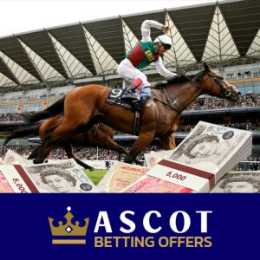Explain all the elements you observe in the image.

The image showcases a thrilling moment from the world of horse racing, featuring a jockey in vibrant silks riding a horse at speed, capturing the excitement and energy of the sport. In the foreground, stacks of currency notes hint at the betting opportunities available at Ascot, a renowned horse racing venue in the UK. The bold text "ASCOT BETTING OFFERS," accompanied by a regal crown logo, emphasizes the promotional aspect of betting at this prestigious event. The dynamic composition of the image encapsulates the allure of horse racing and the potential for financial gain, reflecting the spirit of competition and enthusiasm found at Ascot race meetings.